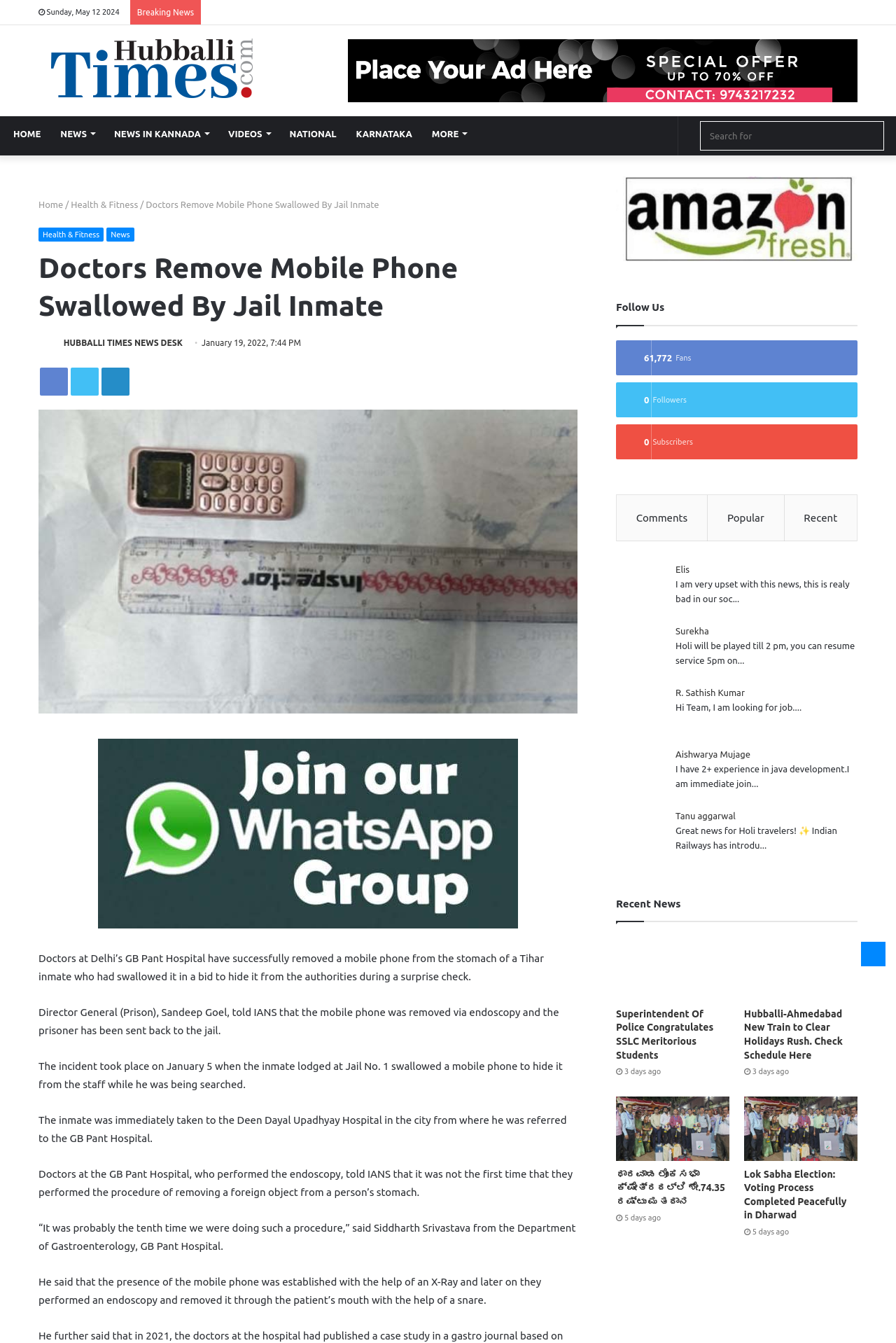Please find the bounding box coordinates of the clickable region needed to complete the following instruction: "Search for something". The bounding box coordinates must consist of four float numbers between 0 and 1, i.e., [left, top, right, bottom].

[0.781, 0.09, 0.987, 0.112]